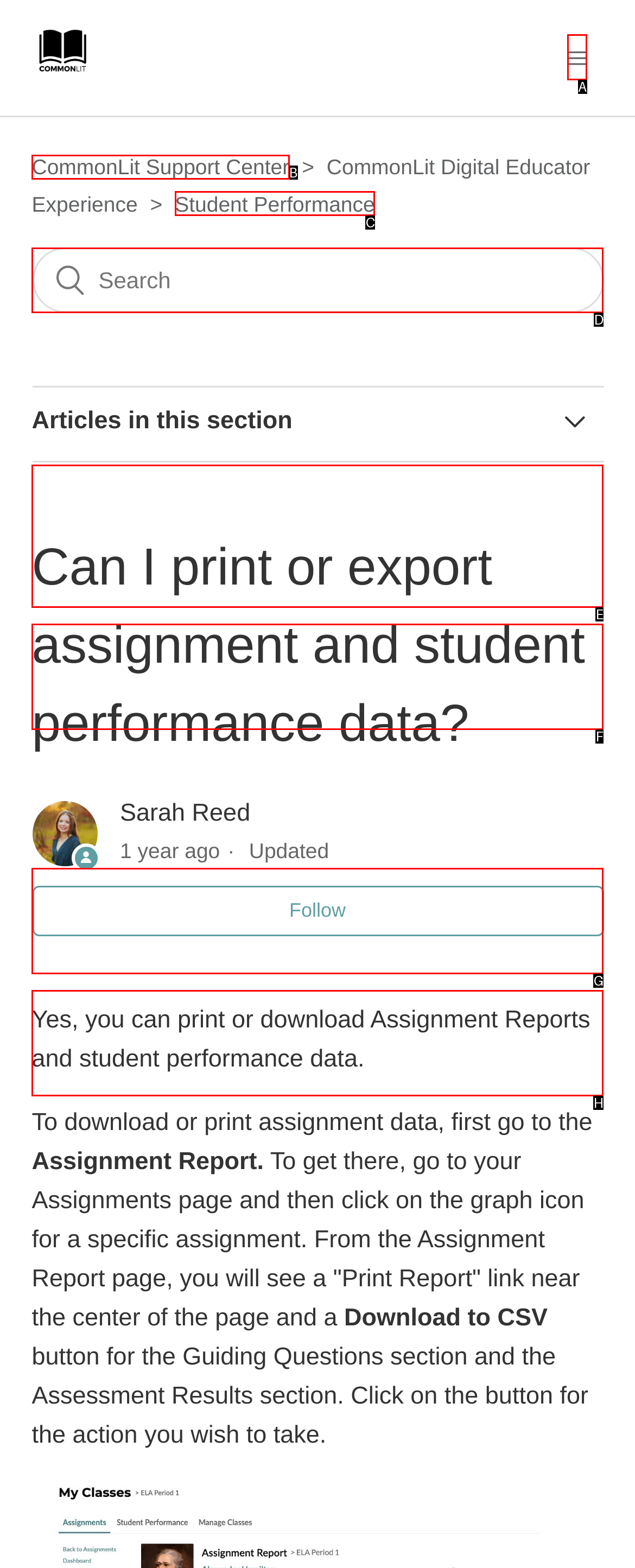Tell me which one HTML element I should click to complete the following task: Toggle navigation menu Answer with the option's letter from the given choices directly.

A